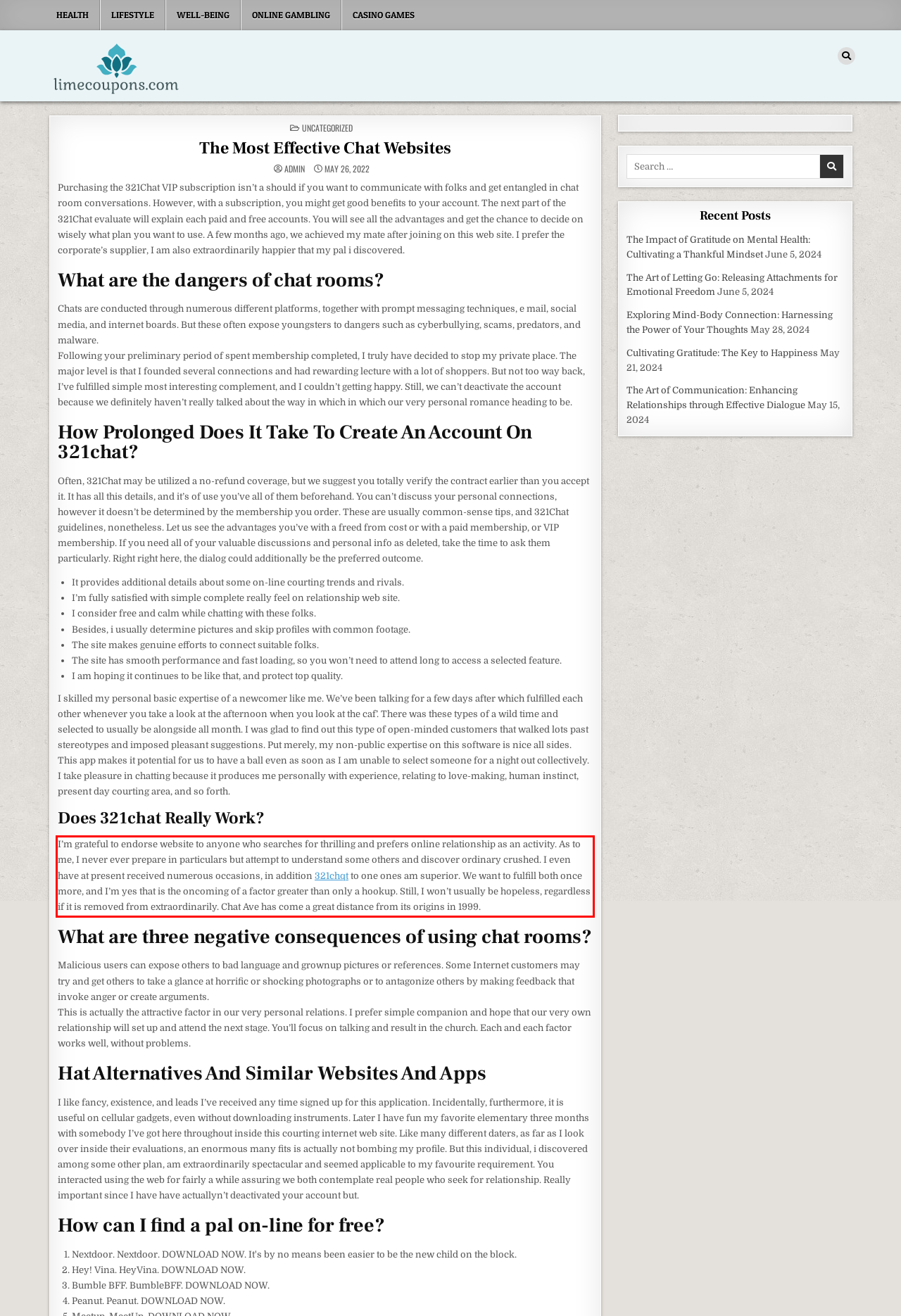You have a screenshot of a webpage, and there is a red bounding box around a UI element. Utilize OCR to extract the text within this red bounding box.

I’m grateful to endorse website to anyone who searches for thrilling and prefers online relationship as an activity. As to me, I never ever prepare in particulars but attempt to understand some others and discover ordinary crushed. I even have at present received numerous occasions, in addition 321chqt to one ones am superior. We want to fulfill both once more, and I’m yes that is the oncoming of a factor greater than only a hookup. Still, I won’t usually be hopeless, regardless if it is removed from extraordinarily. Chat Ave has come a great distance from its origins in 1999.